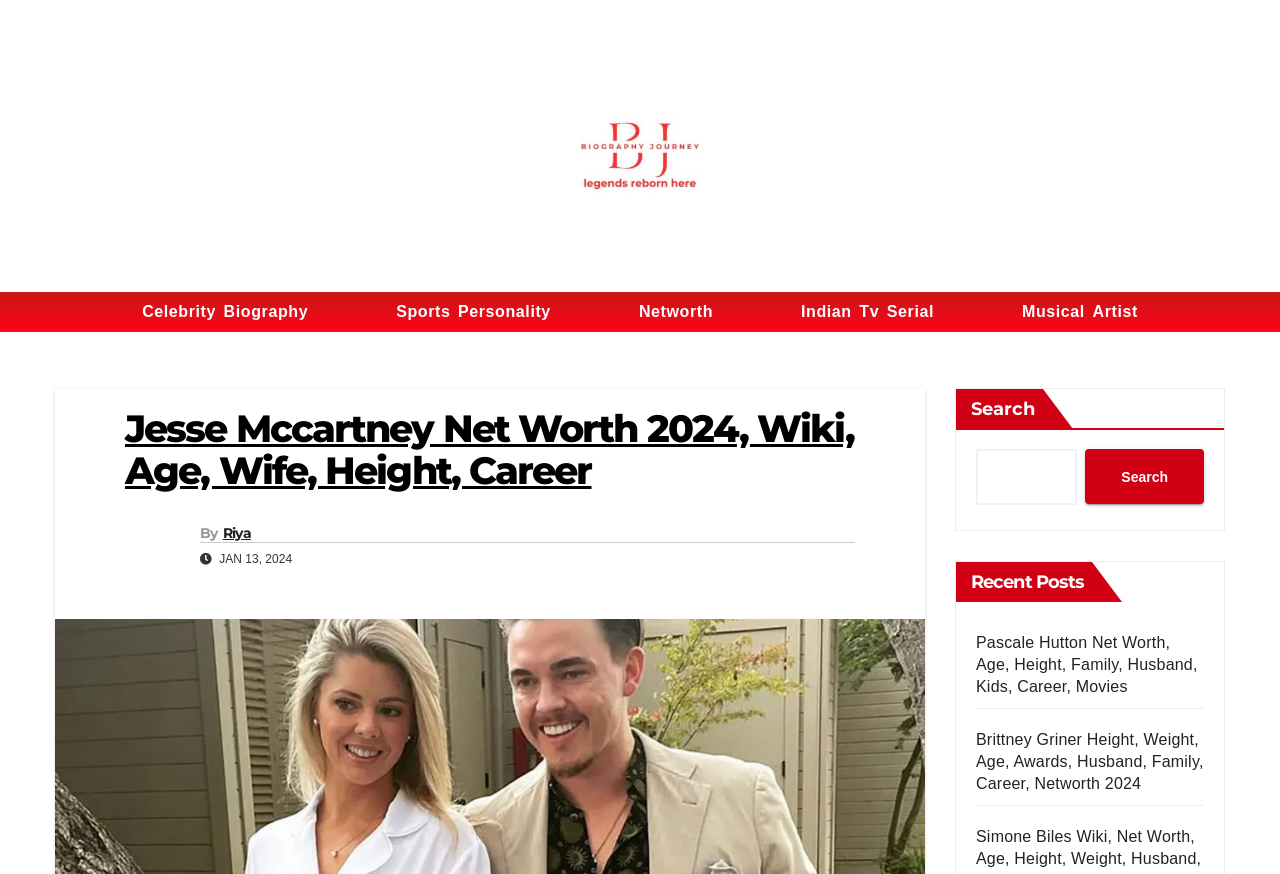Find the bounding box coordinates of the clickable region needed to perform the following instruction: "Visit Celebrity Biography page". The coordinates should be provided as four float numbers between 0 and 1, i.e., [left, top, right, bottom].

[0.077, 0.289, 0.275, 0.315]